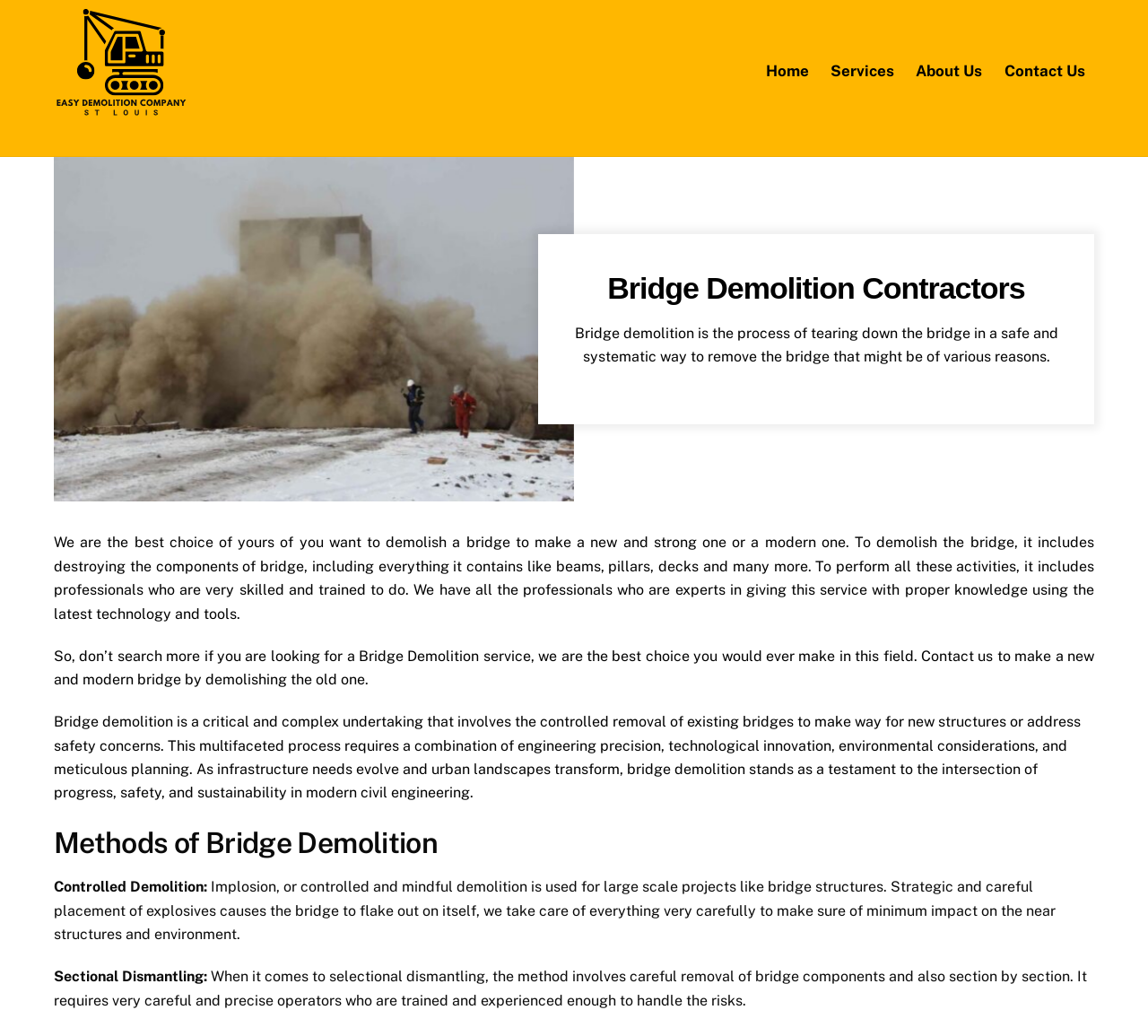Extract the main title from the webpage.

Bridge Demolition Contractors